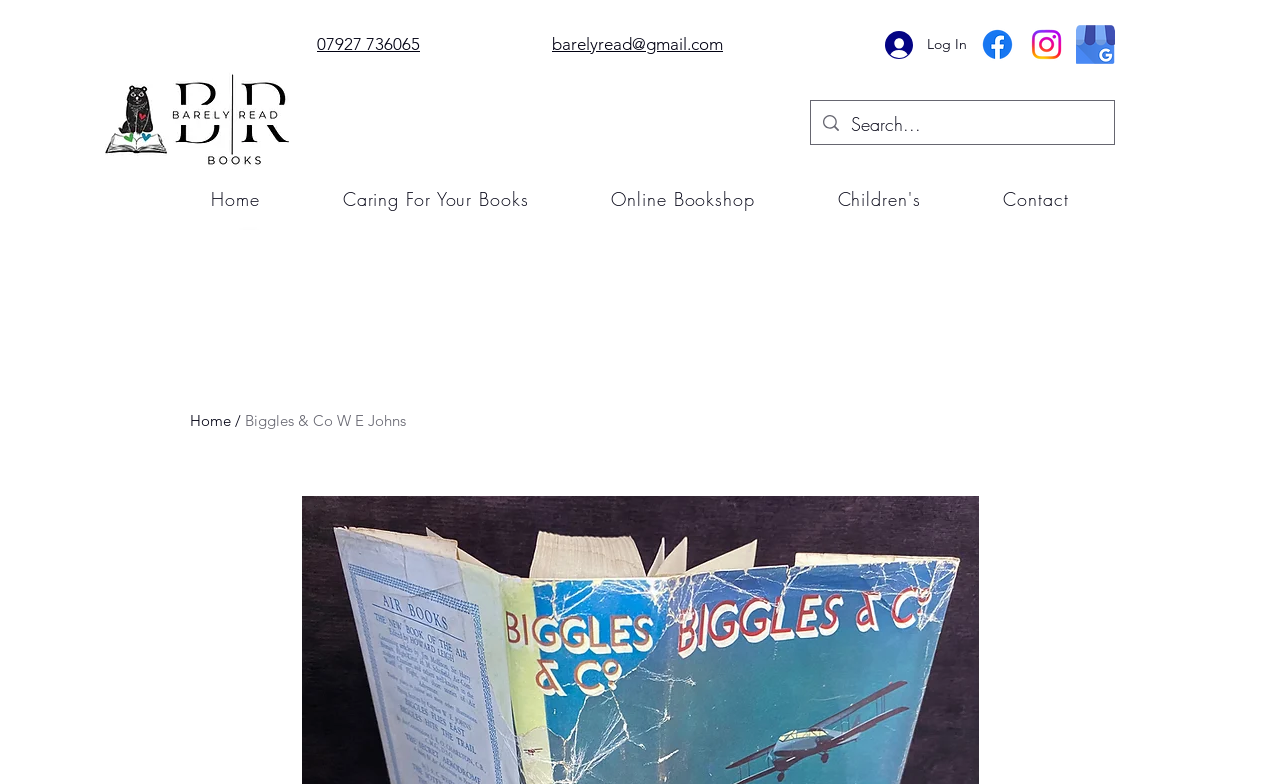Please find the bounding box coordinates of the element's region to be clicked to carry out this instruction: "Contact the store".

[0.755, 0.226, 0.864, 0.282]